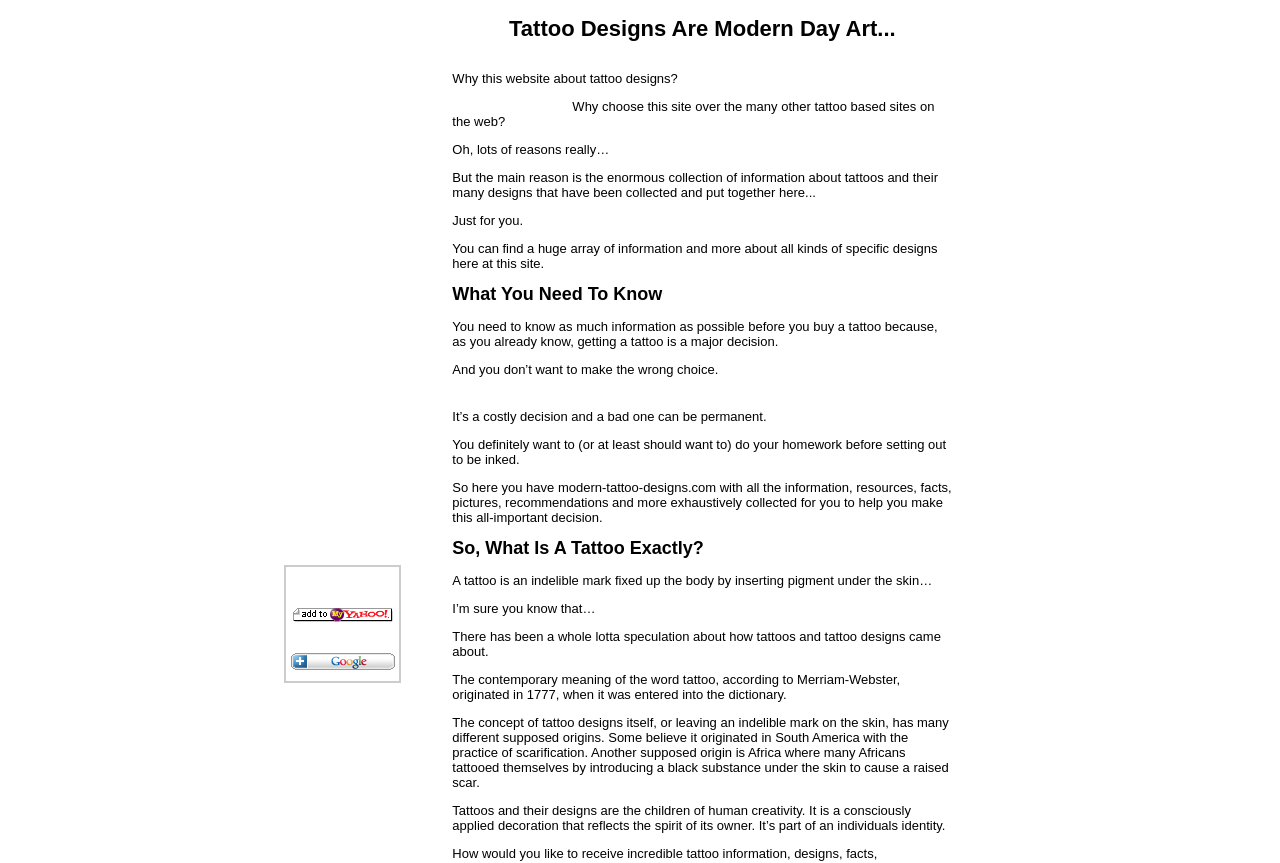Using the information in the image, give a detailed answer to the following question: Why is it important to know about tattoo designs?

The website emphasizes the importance of knowing about tattoo designs because it can help individuals make an informed decision when getting a tattoo. With so many designs available, it's crucial to have a good understanding of what's out there to make the right choice.